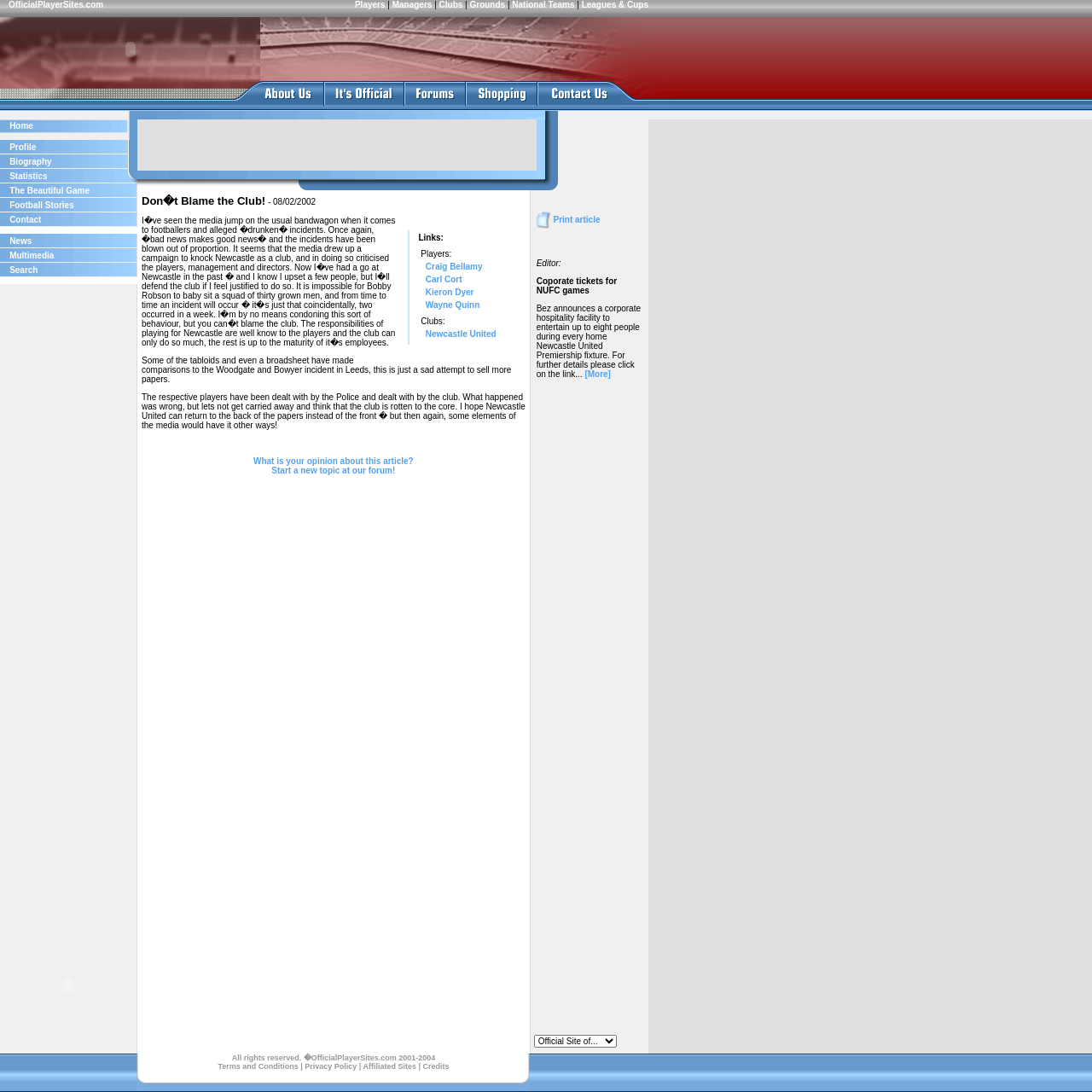Determine the bounding box coordinates for the HTML element described here: "Terms and Conditions".

[0.2, 0.973, 0.273, 0.98]